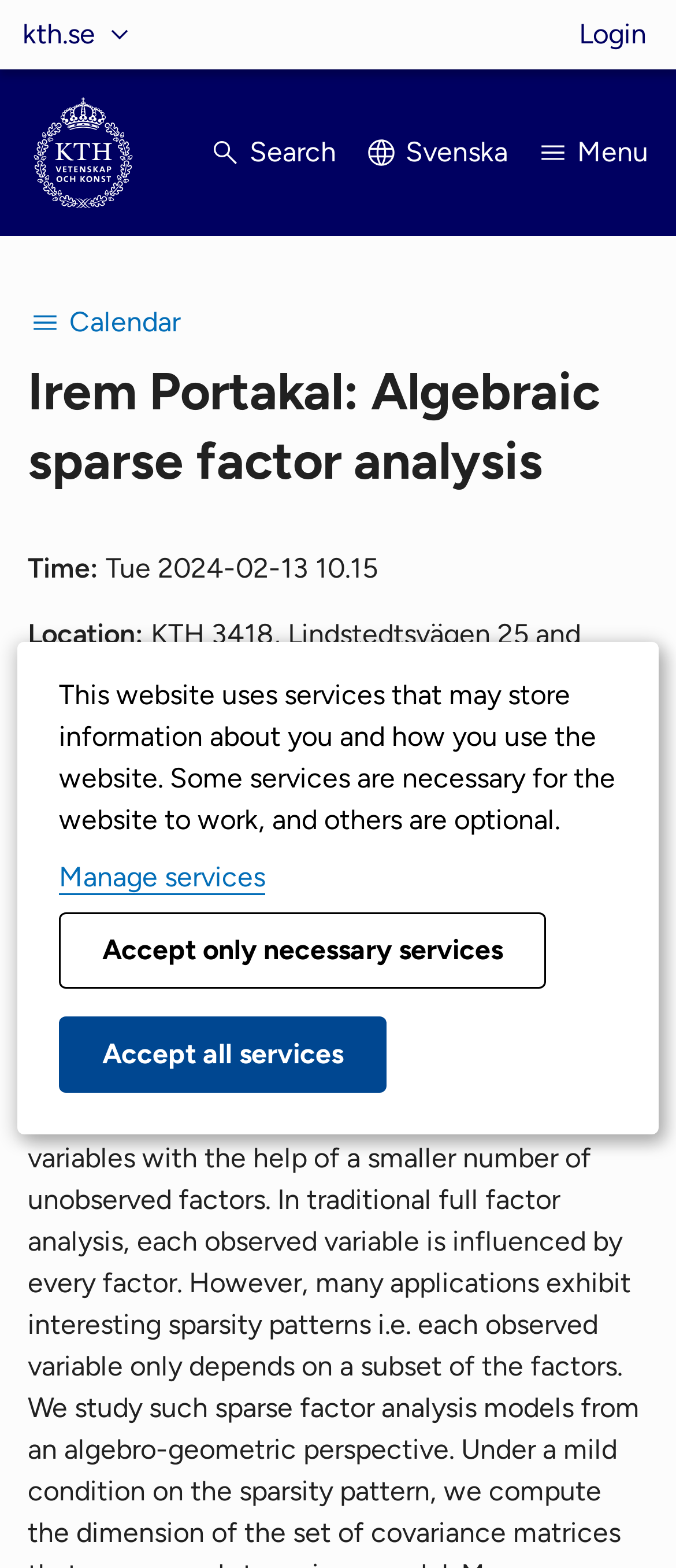What is the event location?
Provide a concise answer using a single word or phrase based on the image.

KTH 3418, Lindstedtsvägen 25 and Zoom